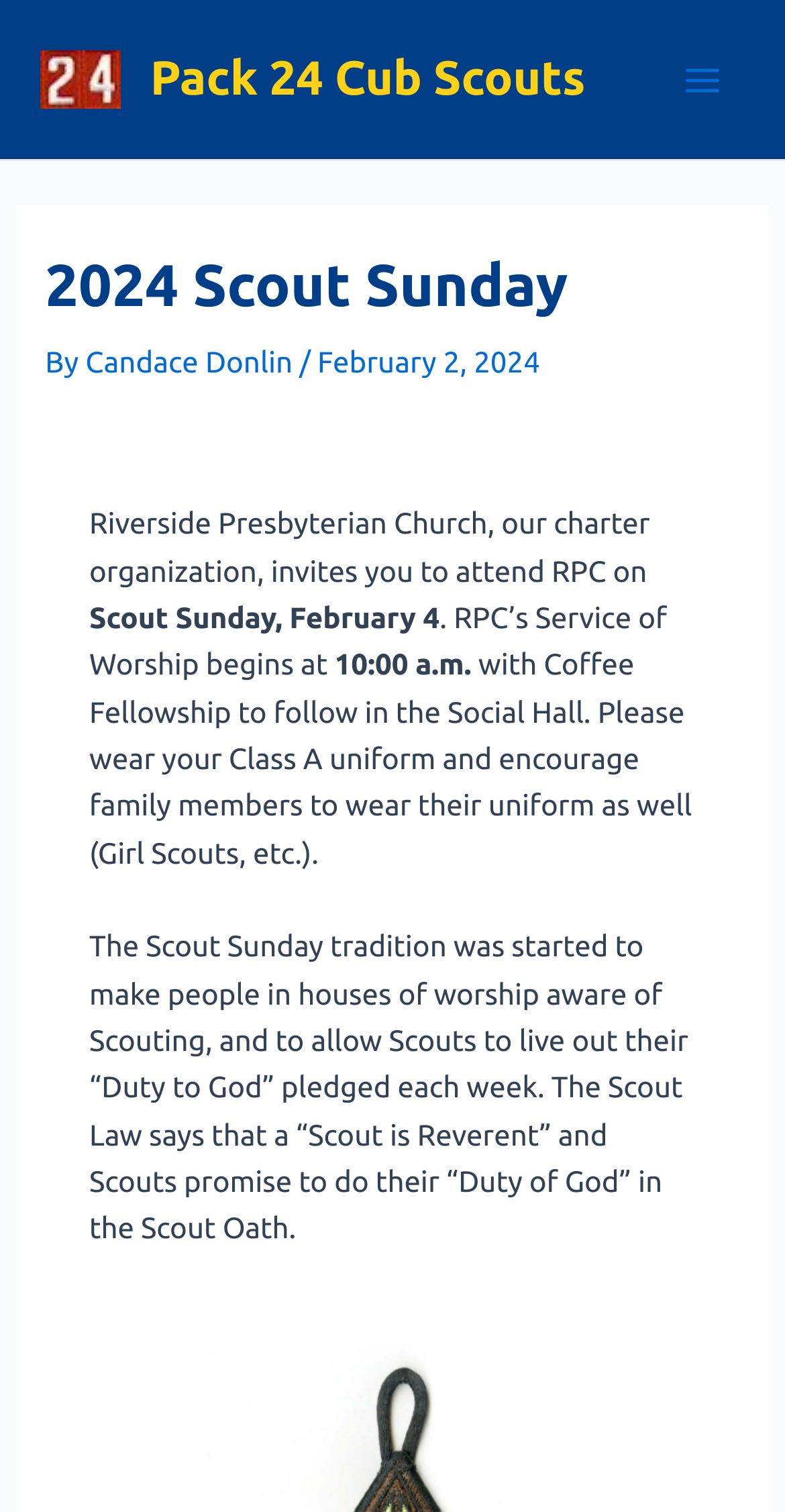What is the Scout Law mentioned in the article?
Carefully analyze the image and provide a thorough answer to the question.

The Scout Law mentioned in the article can be found in the paragraph of text in the main content section of the webpage, which mentions 'The Scout Law says that a “Scout is Reverent”'.